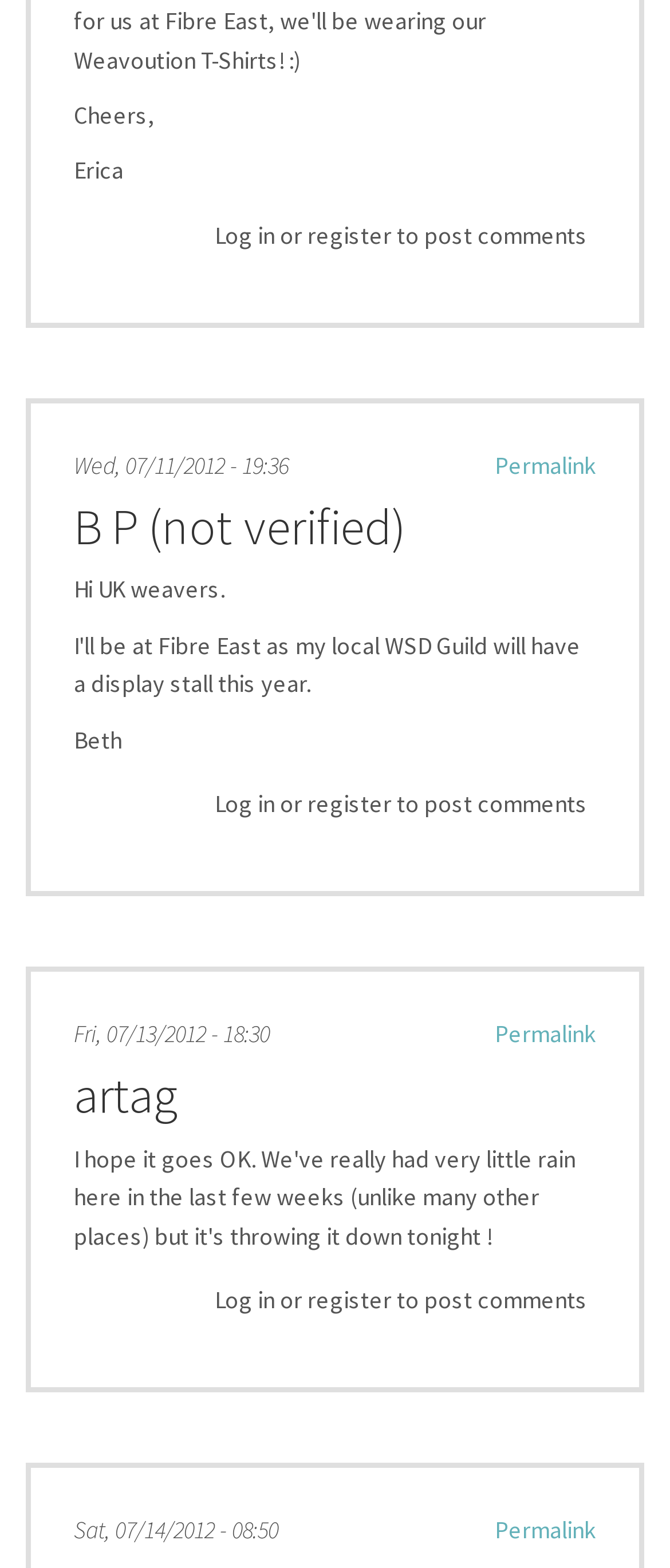What is the purpose of the 'Log in' and 'register' links? Refer to the image and provide a one-word or short phrase answer.

to post comments